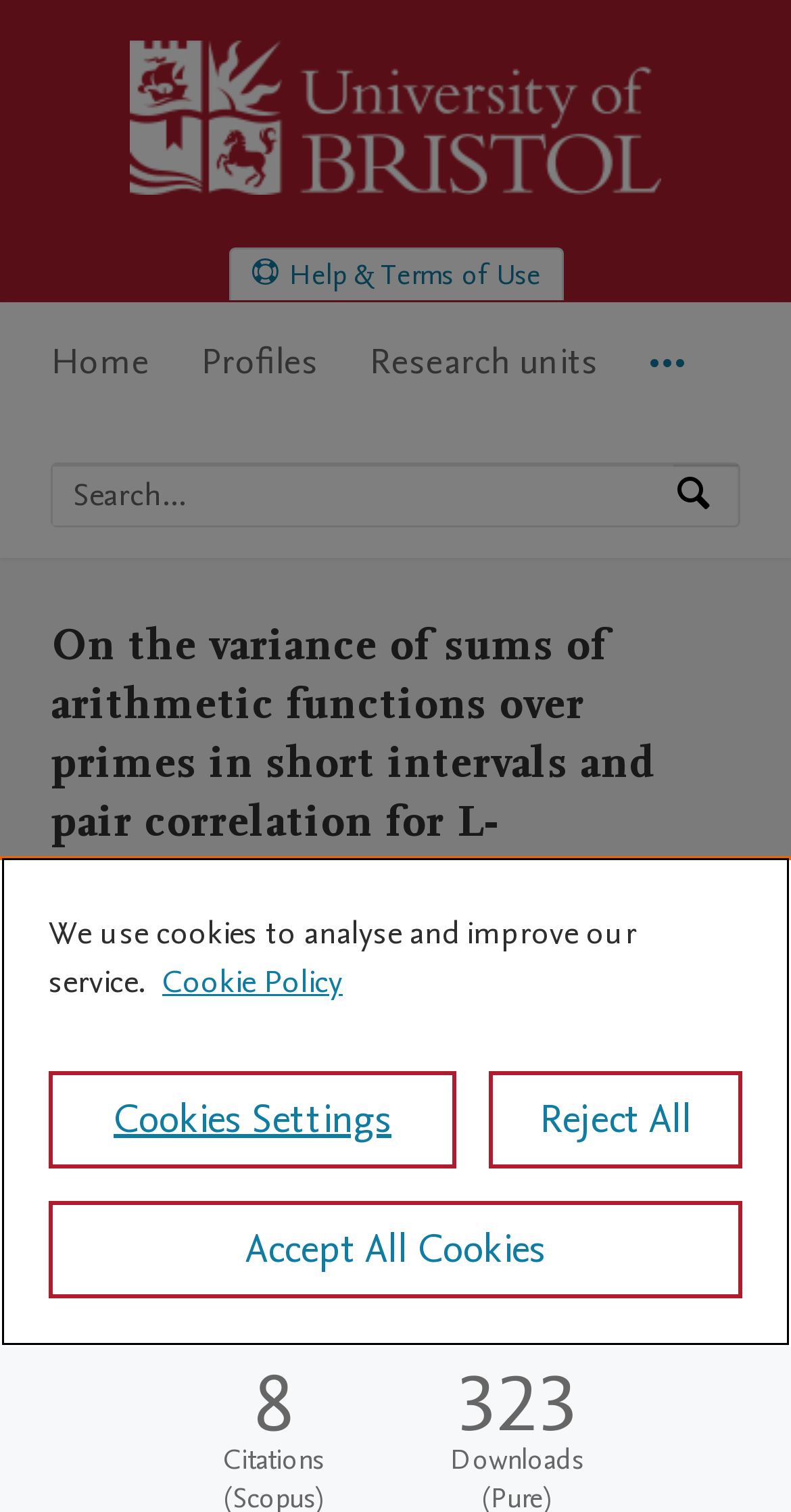Please determine the bounding box coordinates for the element with the description: "School of Mathematics".

[0.064, 0.67, 0.415, 0.697]